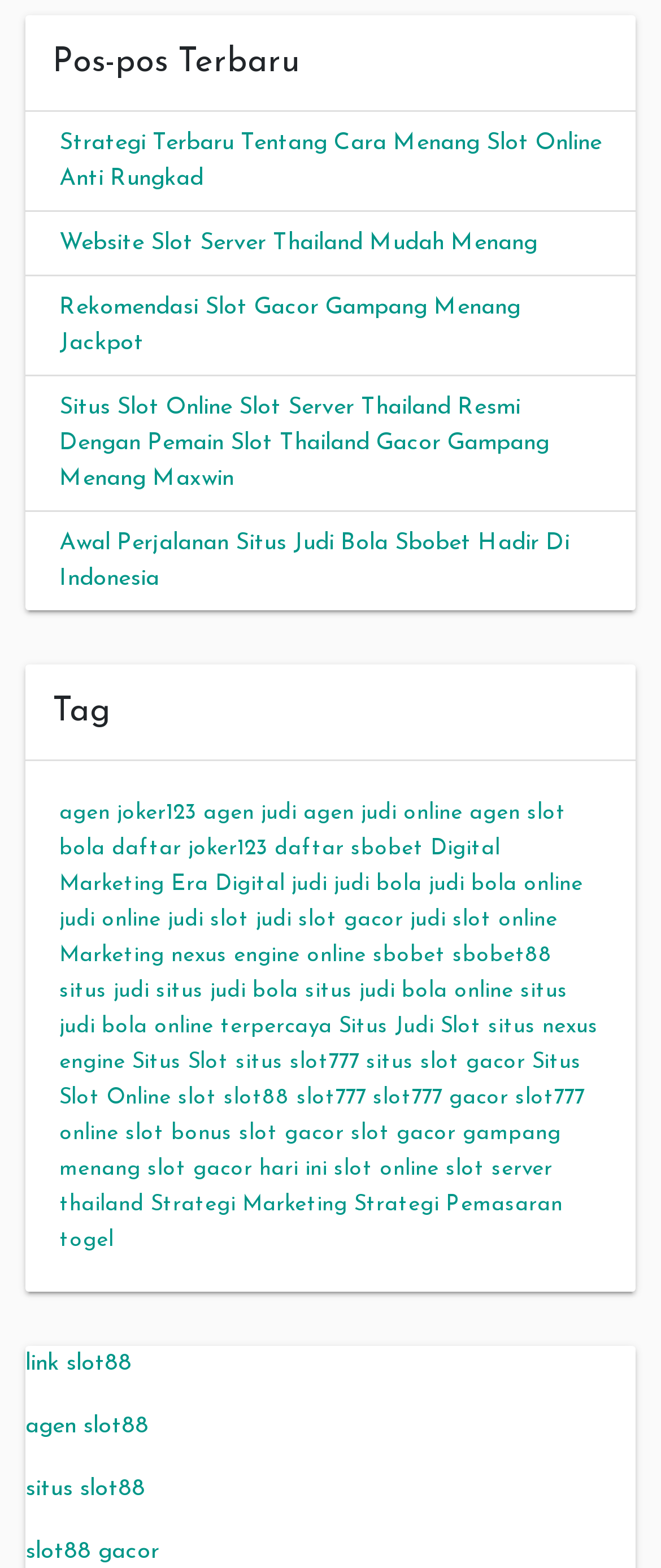Locate the bounding box coordinates of the element that needs to be clicked to carry out the instruction: "Click on the link 'Rekomendasi Slot Gacor Gampang Menang Jackpot'". The coordinates should be given as four float numbers ranging from 0 to 1, i.e., [left, top, right, bottom].

[0.09, 0.188, 0.787, 0.227]